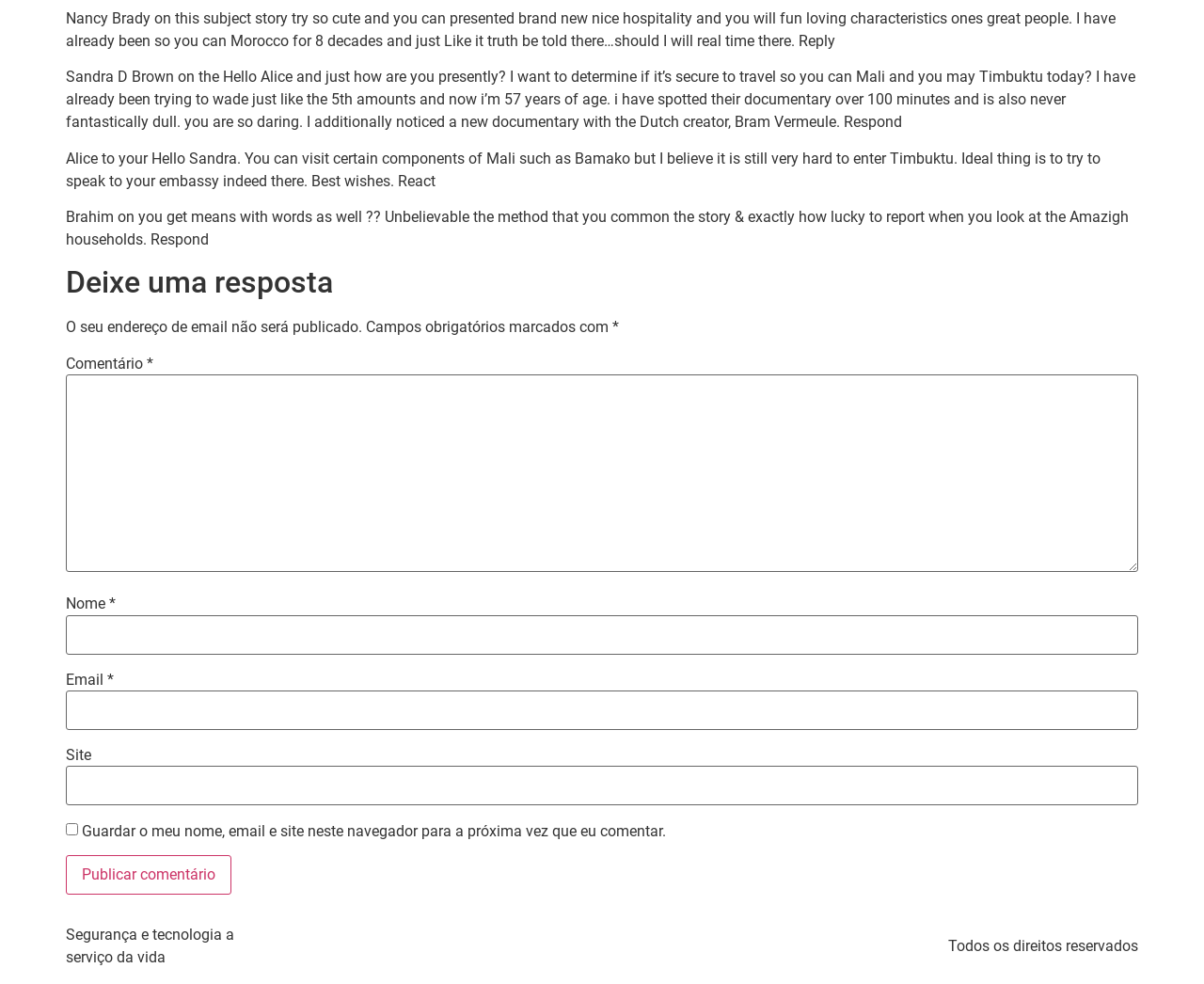What is the language of the conversation?
Please provide a detailed answer to the question.

The conversation thread and the form labels are in Portuguese, indicating that the language of the conversation is Portuguese.